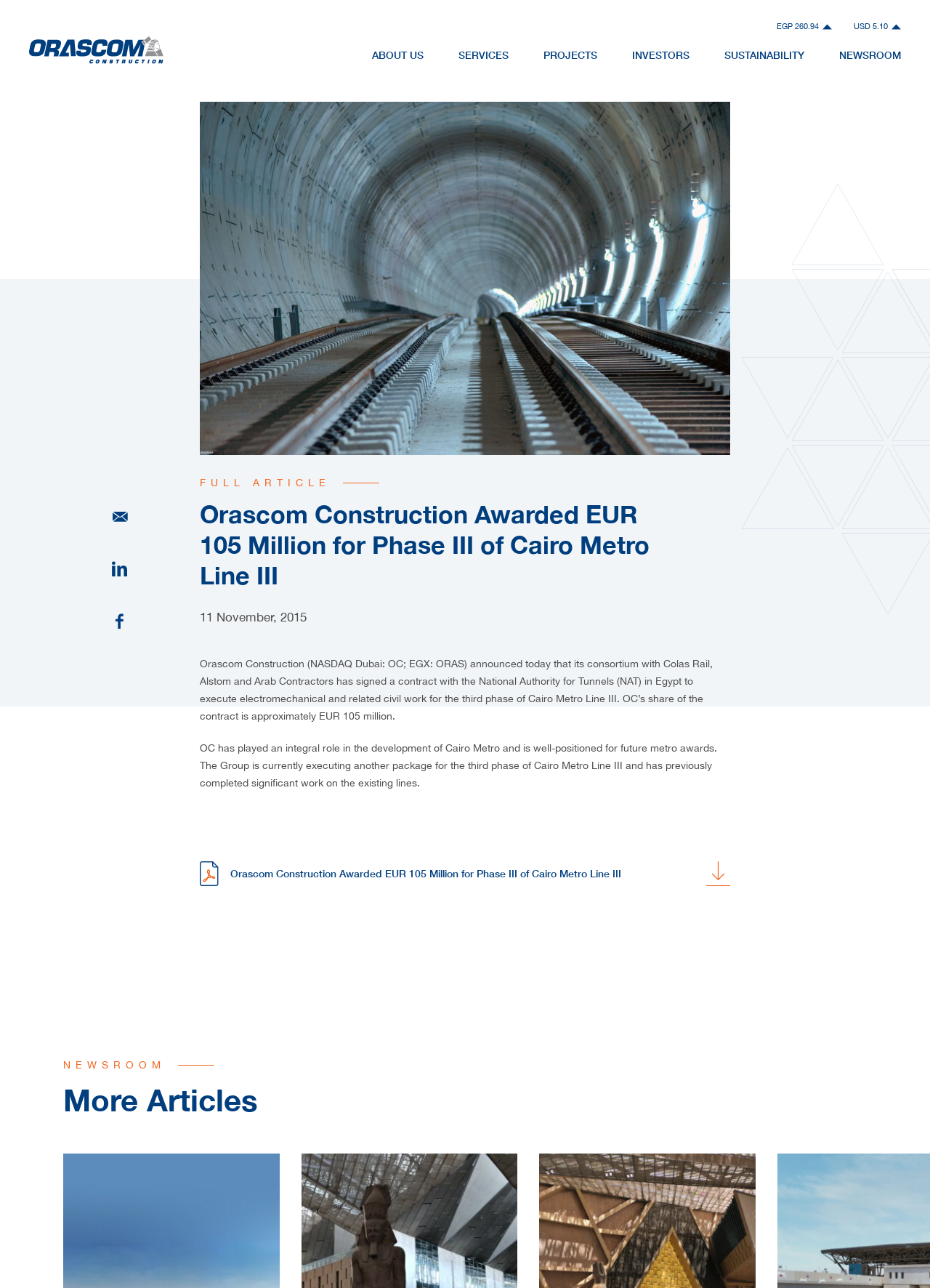Please respond to the question with a concise word or phrase:
What is the current stock price of Orascom Construction in EGP?

260.94